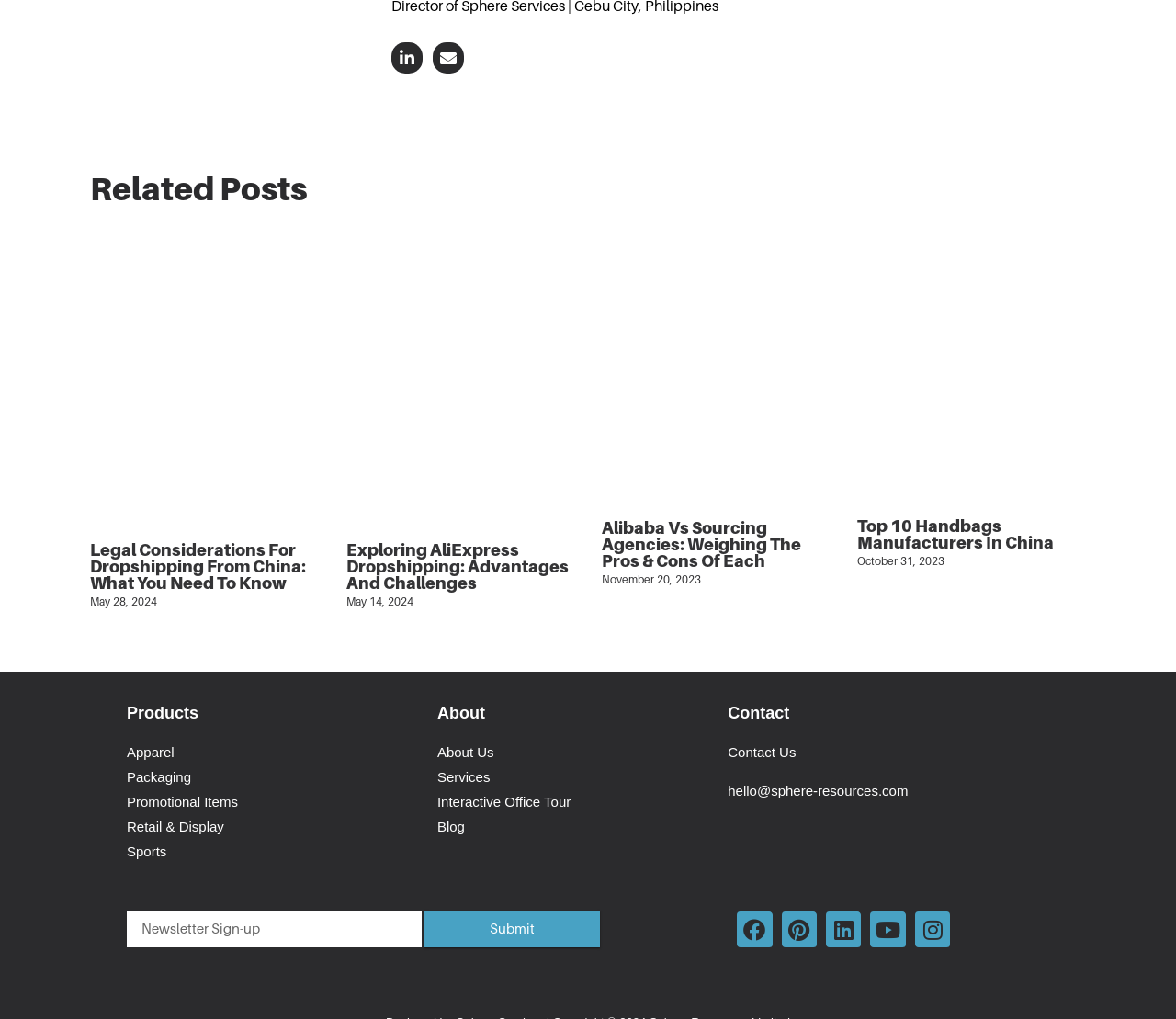How many social media links are listed?
Answer the question with a detailed explanation, including all necessary information.

I found the social media links by looking at the link elements at the bottom of the webpage. There are five social media links: Facebook, Pinterest, Linkedin, Youtube, and Instagram.